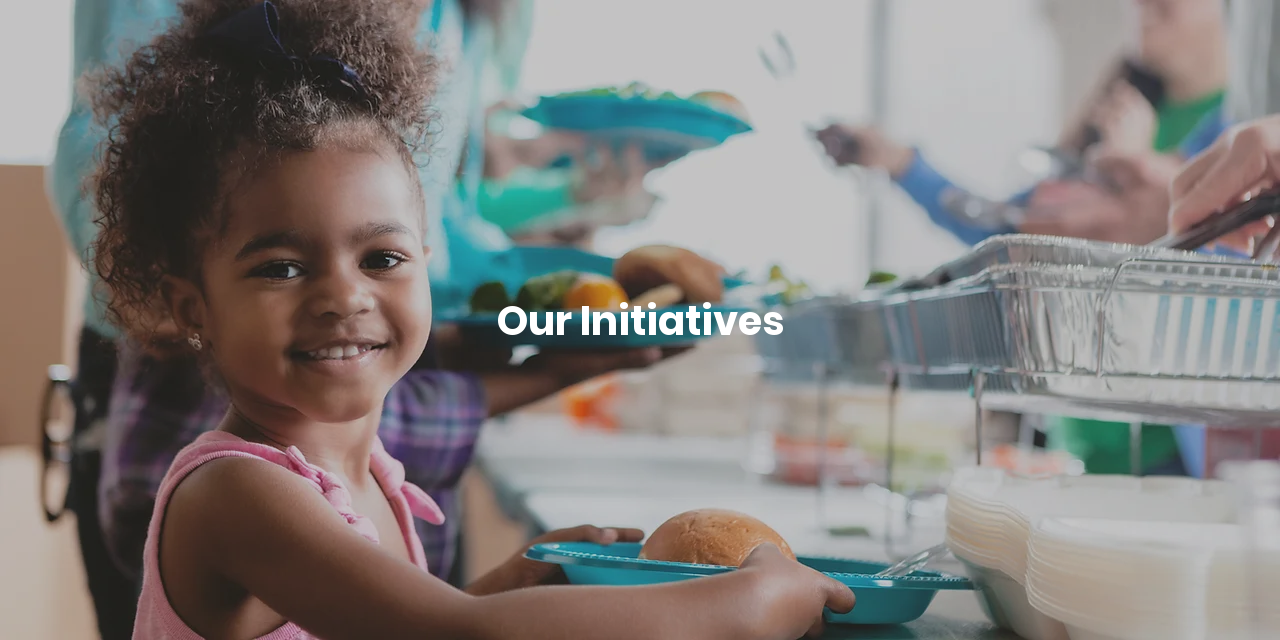What is the atmosphere of the event?
Give a thorough and detailed response to the question.

The caption describes the atmosphere of the event as vibrant and supportive, reflecting the initiative's mission to assist those in need. This suggests that the event is lively and welcoming.